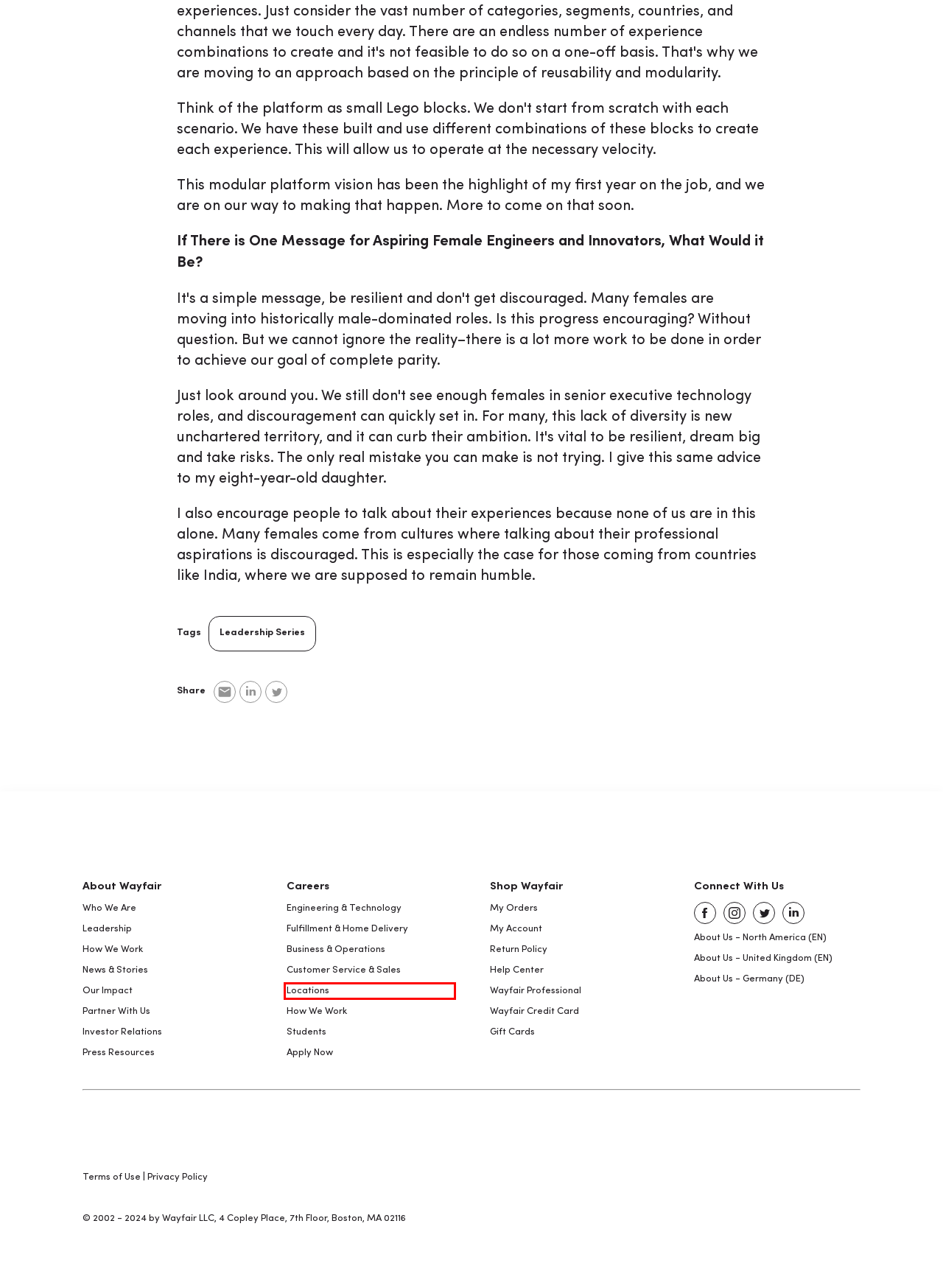You have received a screenshot of a webpage with a red bounding box indicating a UI element. Please determine the most fitting webpage description that matches the new webpage after clicking on the indicated element. The choices are:
A. Wayfair Careers | Business & Operations
B. About Wayfair | Partner With Us
C. About Wayfair | Company News
D. About Wayfair | Our Impact
E. About Wayfair | DEI
F. Wayfair Careers | Locations
G. About Wayfair | How We Work
H. Wayfair Legal Center

F